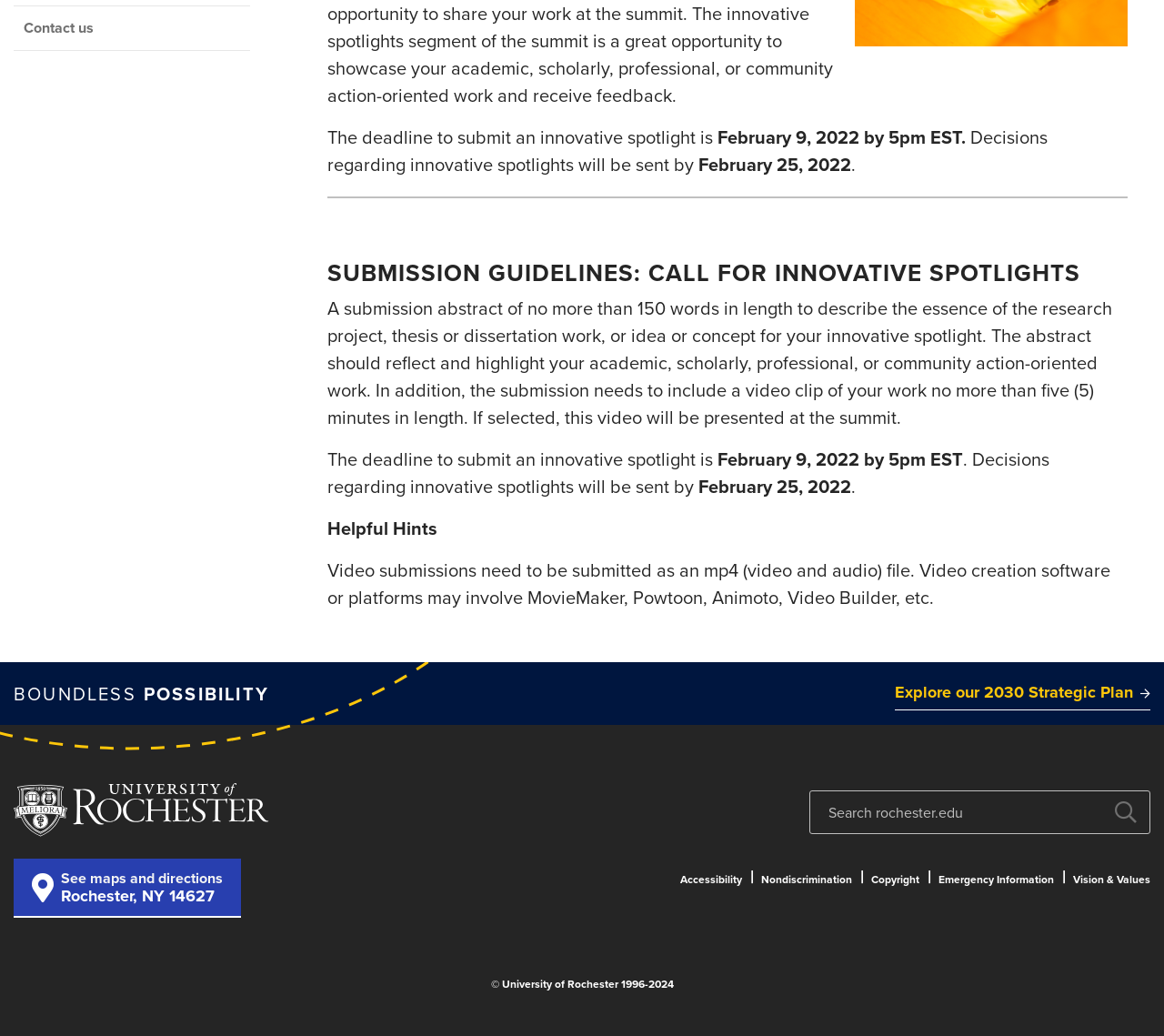Using the description "Contact us", locate and provide the bounding box of the UI element.

[0.012, 0.006, 0.215, 0.048]